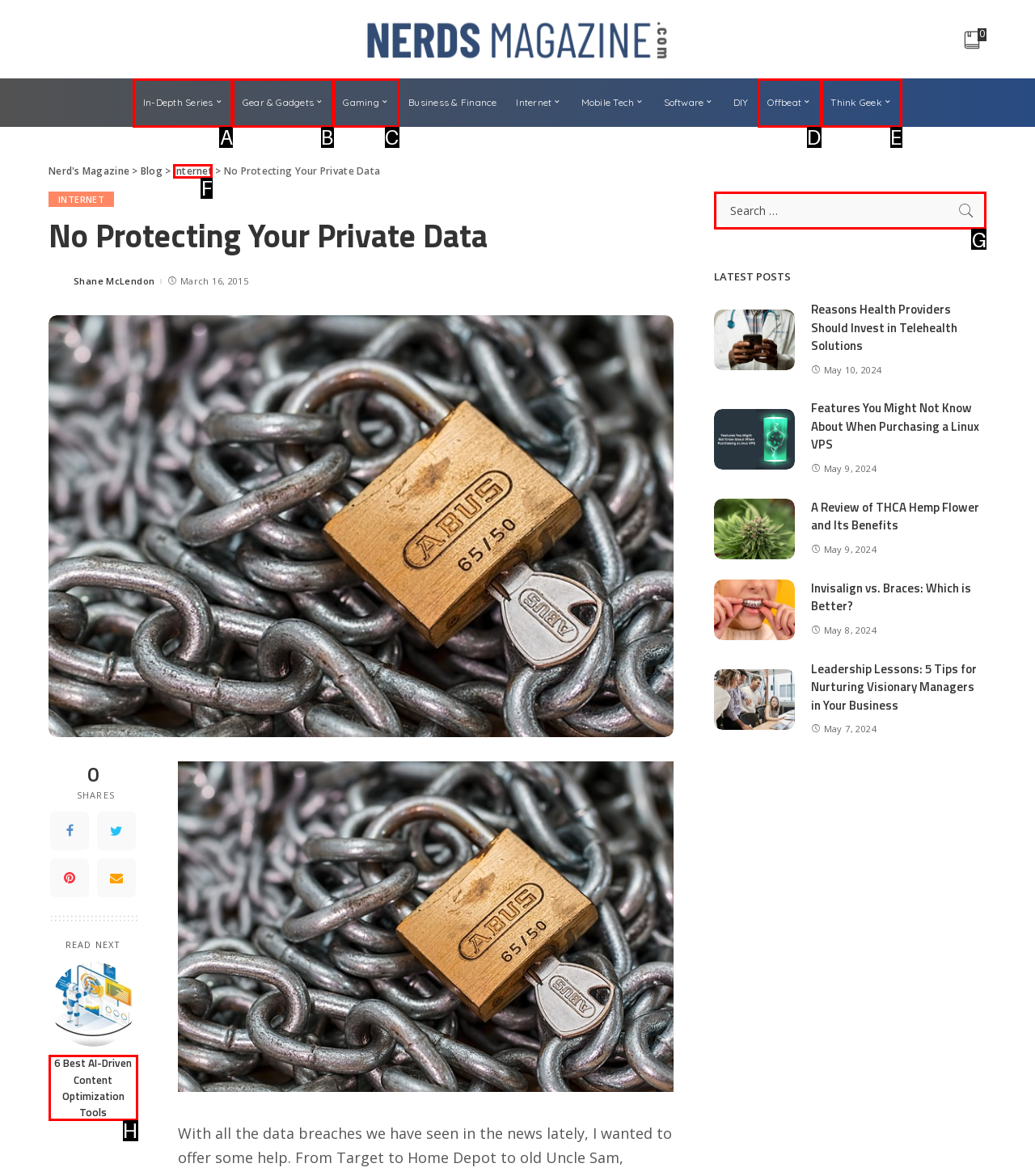Select the HTML element that needs to be clicked to perform the task: Search for something. Reply with the letter of the chosen option.

G